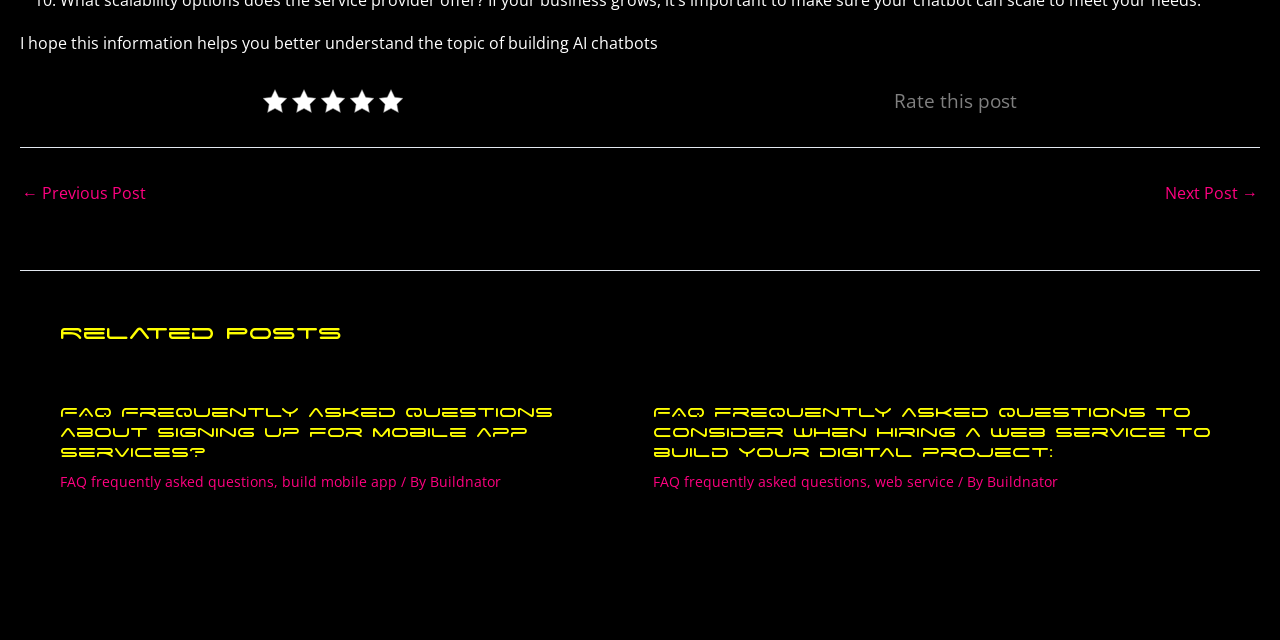Please find the bounding box for the UI component described as follows: "Buildnator".

[0.771, 0.646, 0.826, 0.675]